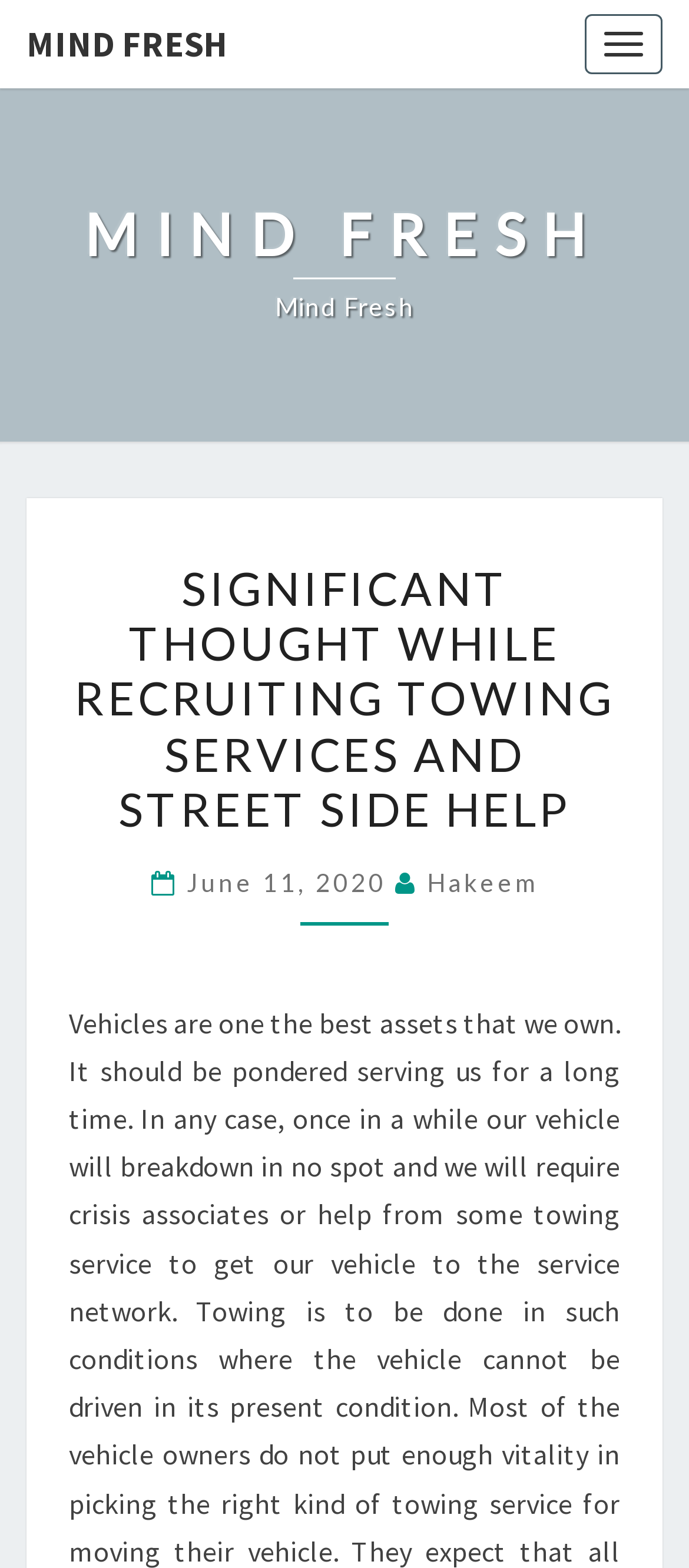How many headings are there in the article?
Based on the image content, provide your answer in one word or a short phrase.

3